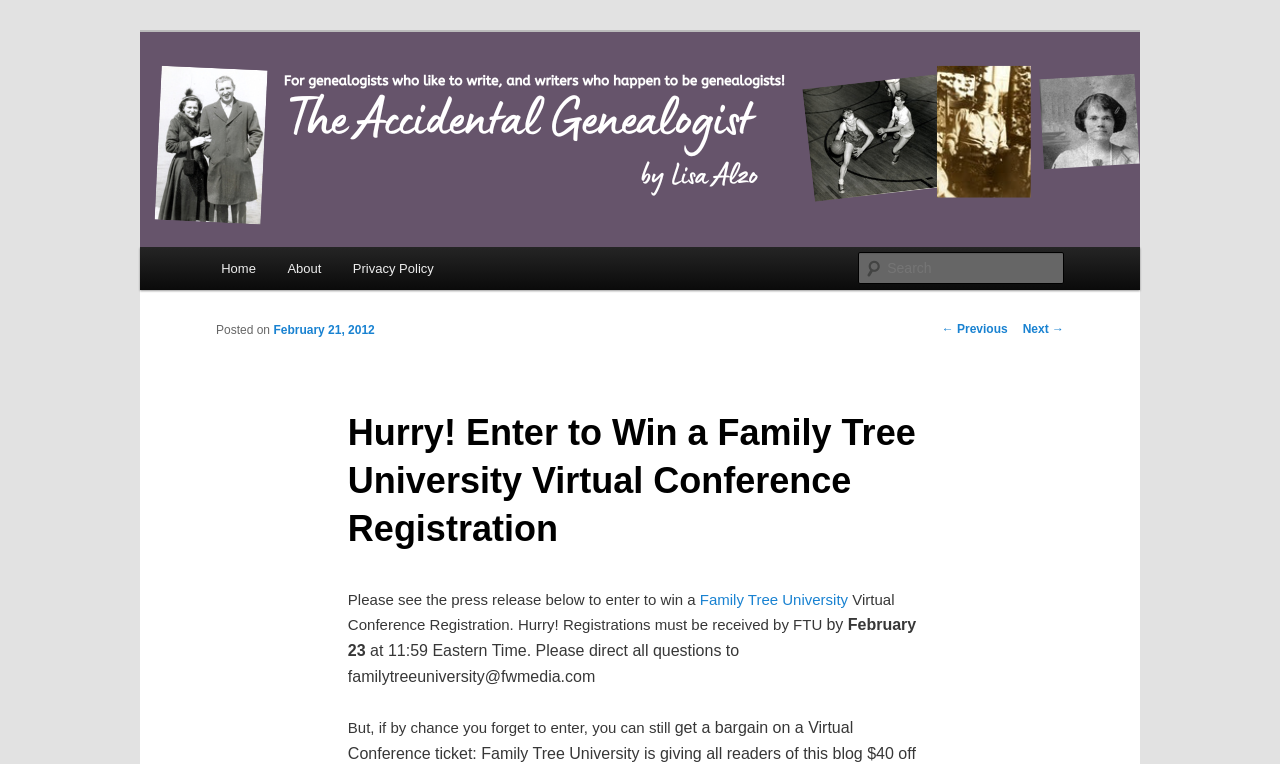Please provide a one-word or phrase answer to the question: 
What is the email address to direct questions to?

familytreeuniversity@fwmedia.com